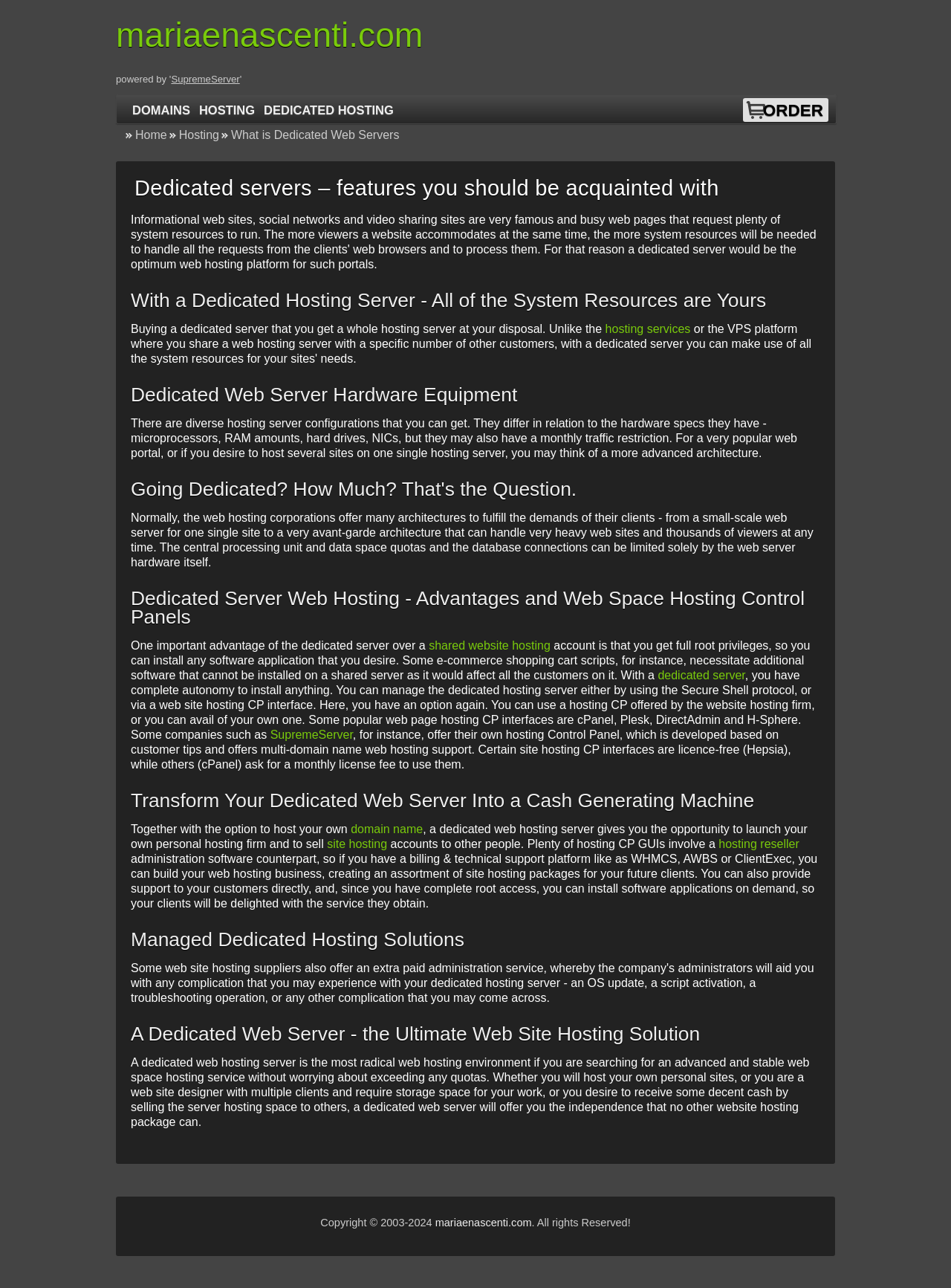Can you specify the bounding box coordinates of the area that needs to be clicked to fulfill the following instruction: "Learn more about 'SupremeServer'"?

[0.18, 0.057, 0.252, 0.066]